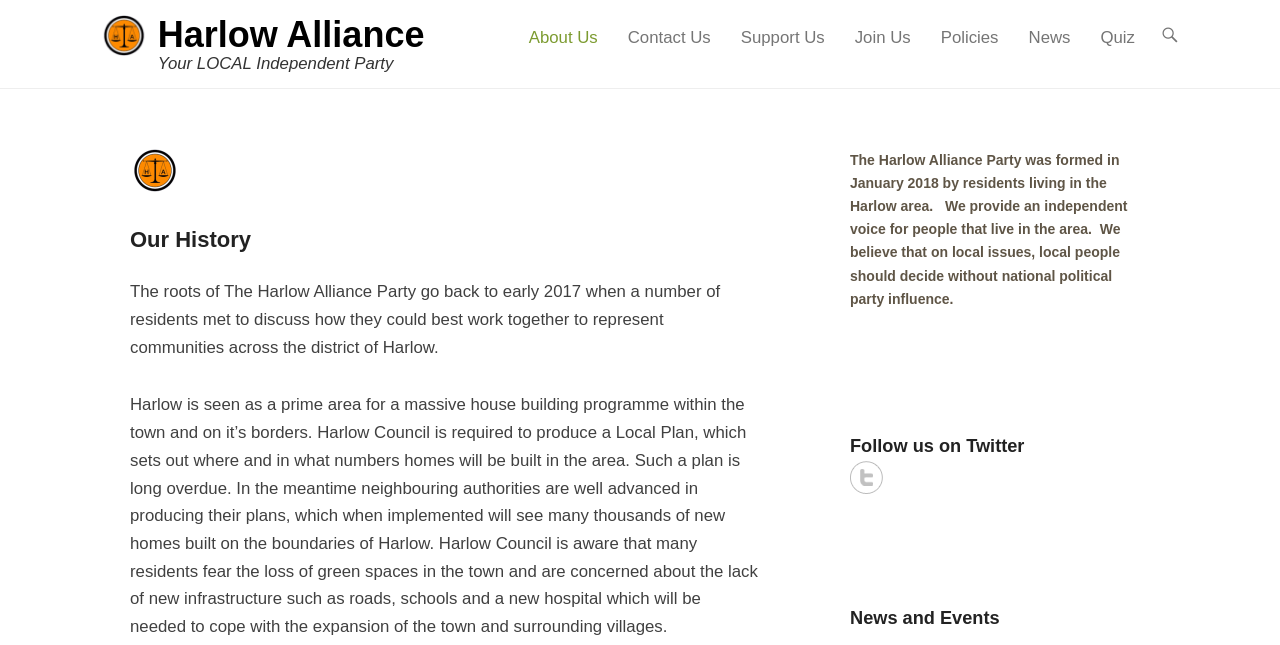Please locate the bounding box coordinates of the element that should be clicked to complete the given instruction: "Follow the party on Twitter".

[0.664, 0.714, 0.69, 0.766]